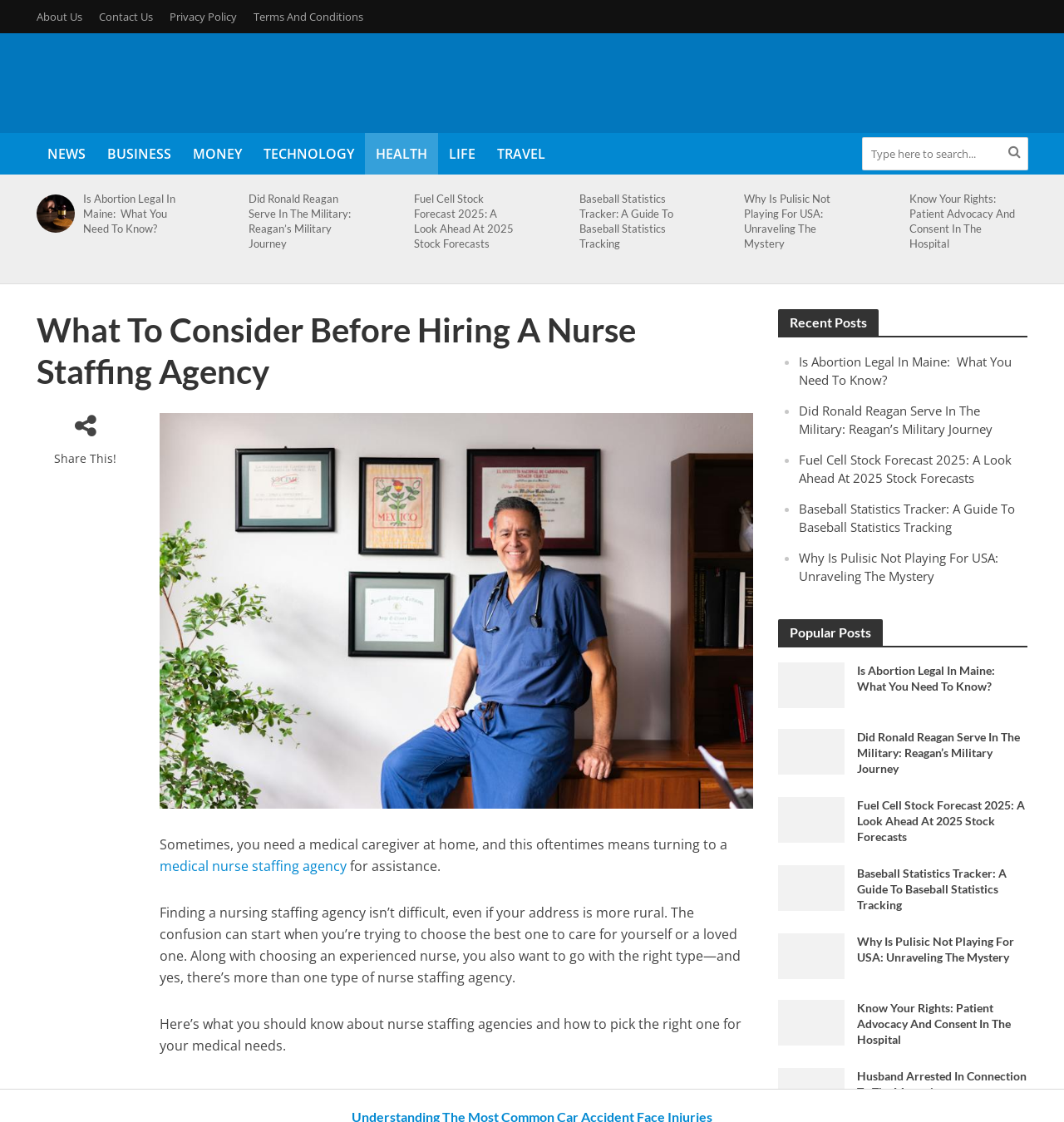Provide a one-word or one-phrase answer to the question:
What type of articles are listed in the 'Recent Posts' section?

Various topics